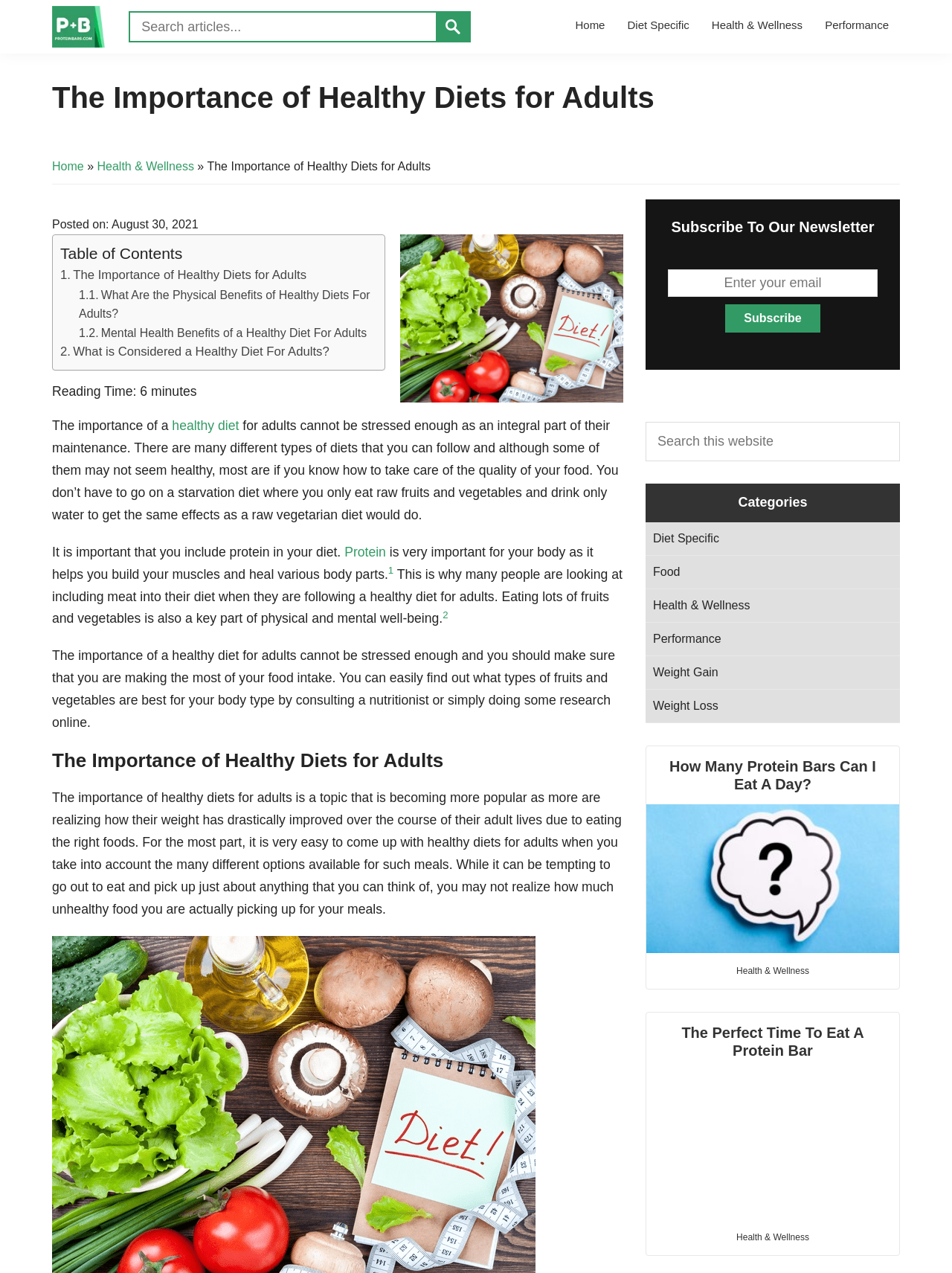Produce an extensive caption that describes everything on the webpage.

This webpage is about the importance of healthy diets for adults. At the top left corner, there is a logotype image and a navigation menu with links to "Home", "Diet Specific", "Health & Wellness", and "Performance". Below the navigation menu, there is a heading that reads "The Importance of Healthy Diets for Adults". 

To the right of the heading, there is a table of contents with links to different sections of the article, including "The Importance of Healthy Diets for Adults", "What Are the Physical Benefits of Healthy Diets For Adults?", "Mental Health Benefits of a Healthy Diet For Adults", and "What is Considered a Healthy Diet For Adults?". 

The main content of the article starts below the table of contents. It discusses the importance of a healthy diet for adults, including the benefits of protein, fruits, and vegetables. There are also links to related articles, such as "How Many Protein Bars Can I Eat A Day?" and "The Perfect Time To Eat A Protein Bar". 

On the right side of the page, there is a section to subscribe to a newsletter, with a textbox to enter an email address and a "Subscribe" button. Below that, there is a search bar to search the website, and a list of categories, including "Diet Specific", "Food", "Health & Wellness", "Performance", "Weight Gain", and "Weight Loss".